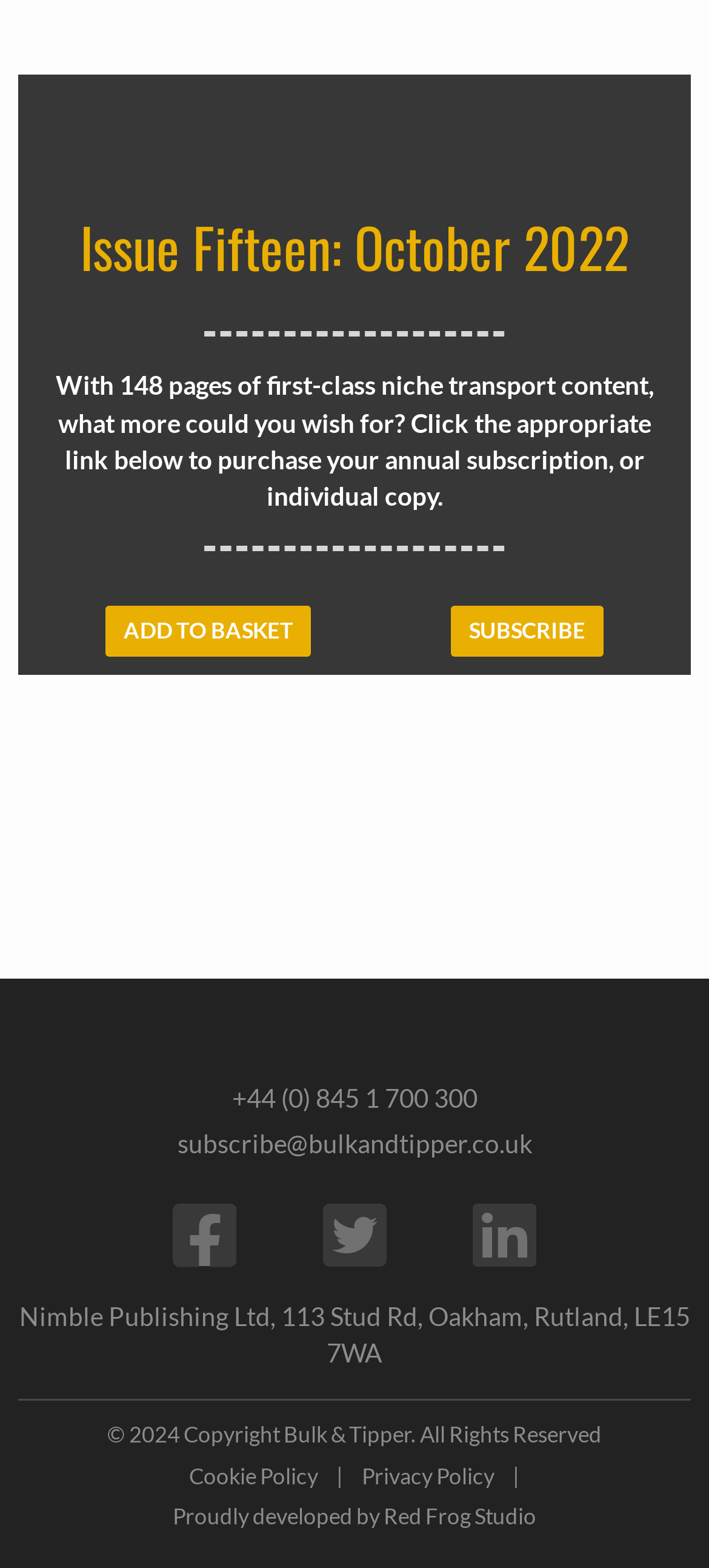Please identify the bounding box coordinates of the element on the webpage that should be clicked to follow this instruction: "View Cookie Policy". The bounding box coordinates should be given as four float numbers between 0 and 1, formatted as [left, top, right, bottom].

[0.267, 0.932, 0.449, 0.95]